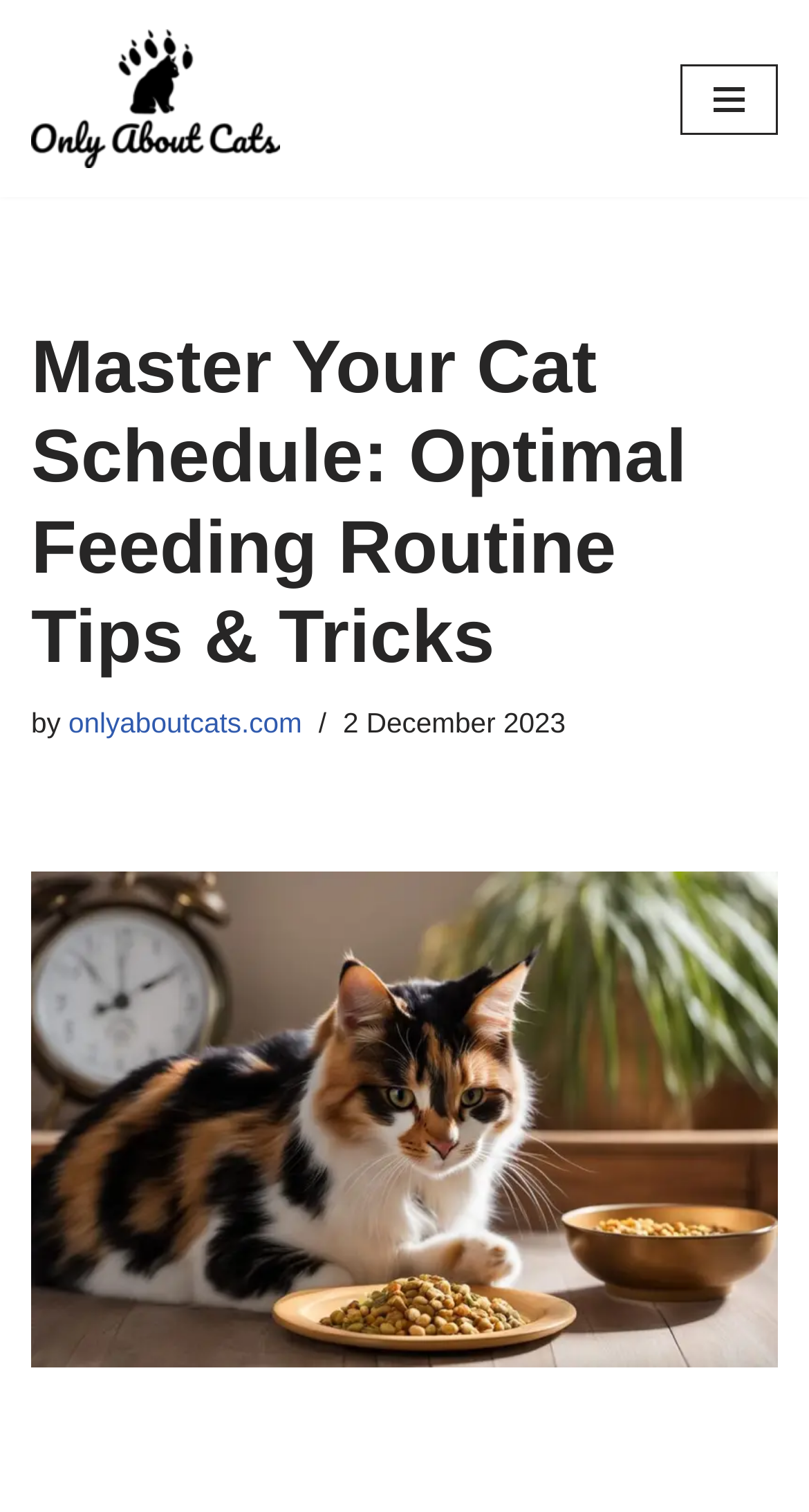Locate the bounding box of the UI element described by: "onlyaboutcats.com" in the given webpage screenshot.

[0.085, 0.468, 0.373, 0.488]